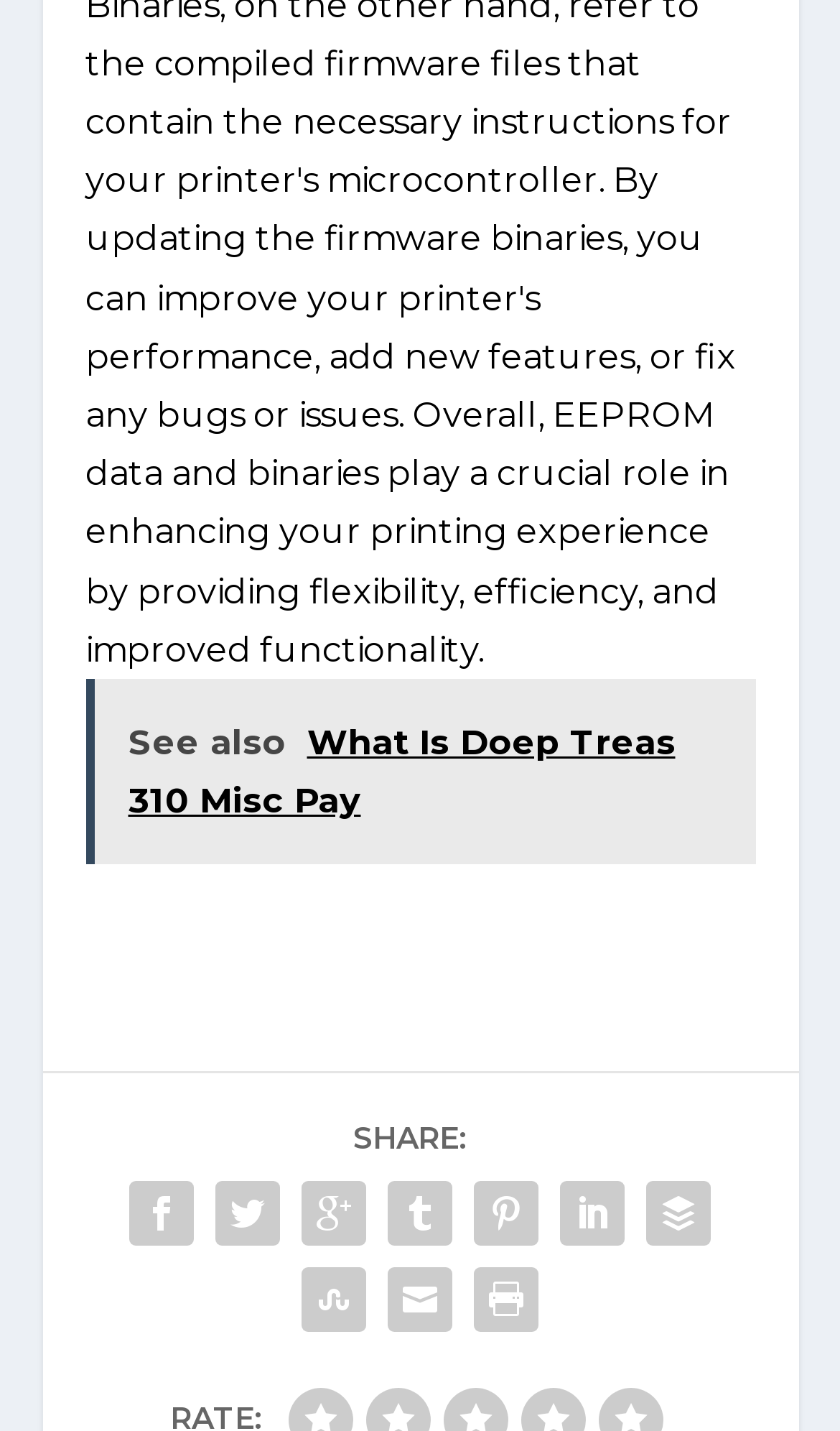Can you identify the bounding box coordinates of the clickable region needed to carry out this instruction: 'Click on the link to see also what is Doep Treas 310 Misc Pay'? The coordinates should be four float numbers within the range of 0 to 1, stated as [left, top, right, bottom].

[0.101, 0.474, 0.899, 0.604]